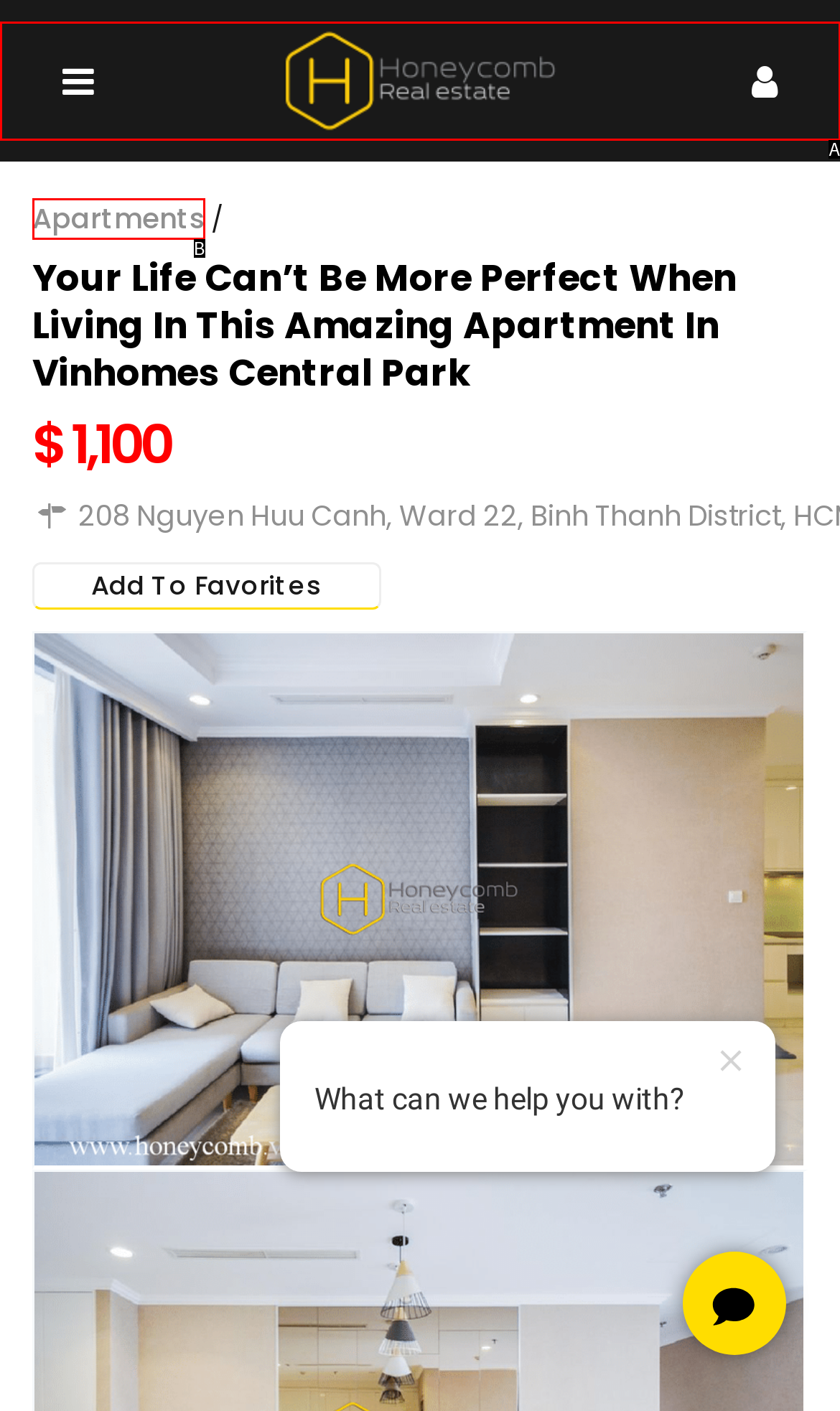Based on the given description: Apartments, identify the correct option and provide the corresponding letter from the given choices directly.

B